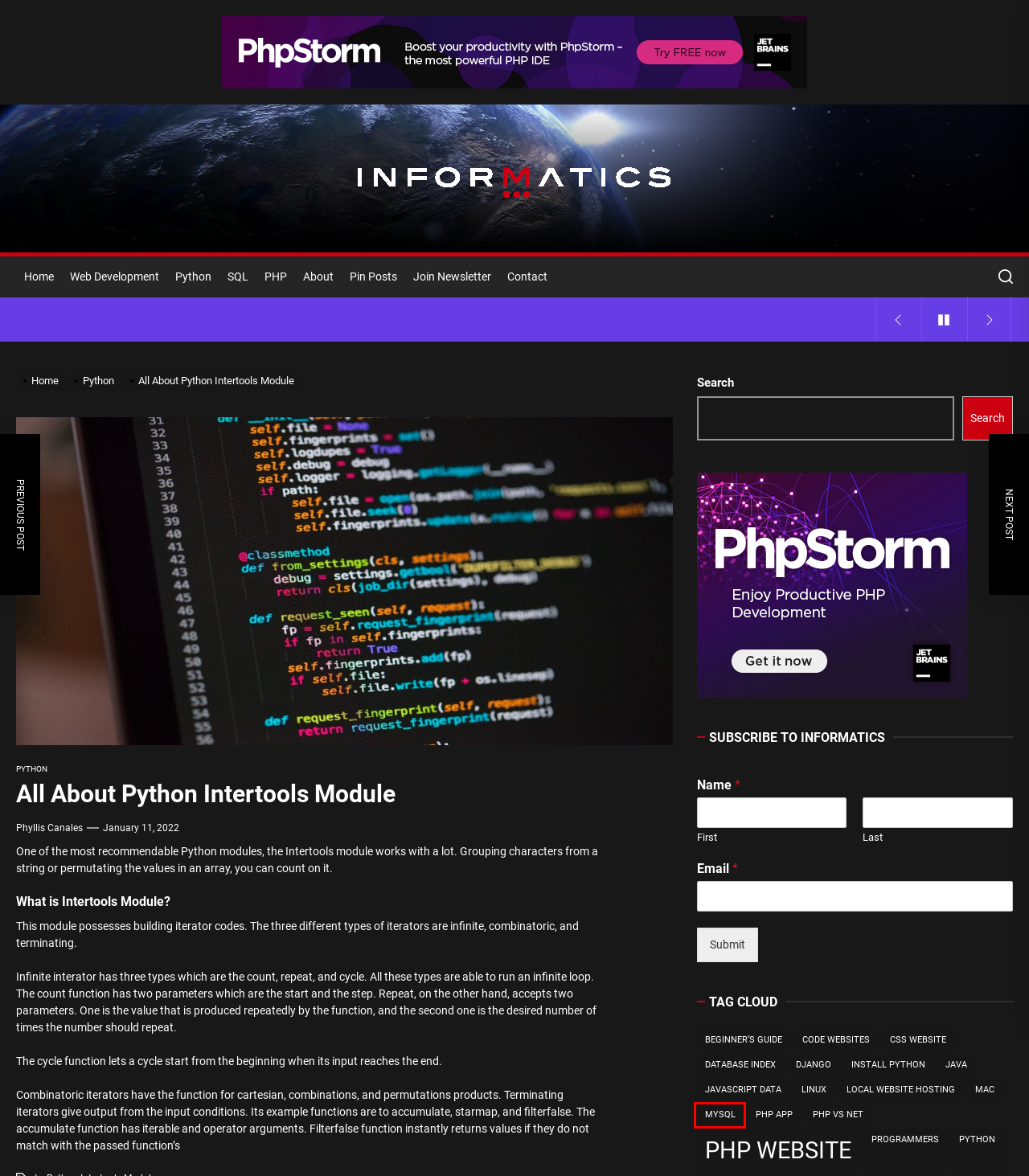You have a screenshot showing a webpage with a red bounding box around a UI element. Choose the webpage description that best matches the new page after clicking the highlighted element. Here are the options:
A. Install Python Archives - Informatics
B. Mac Archives - Informatics
C. PHP Website Archives - Informatics
D. PHP vs NET Archives - Informatics
E. Java Archives - Informatics
F. MySQL Archives - Informatics
G. Web Development Archives - Informatics
H. PHP App Archives - Informatics

F